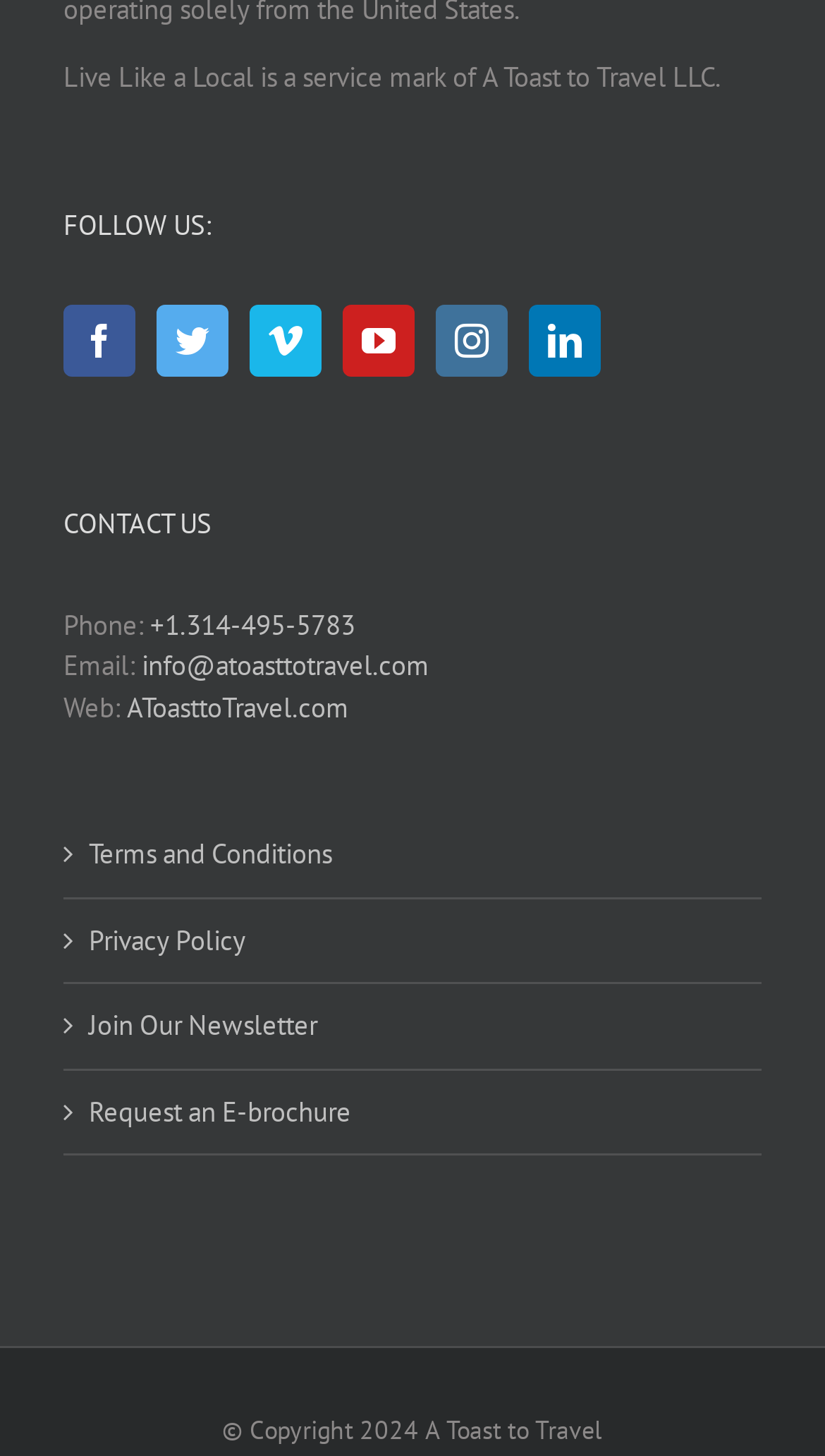Please identify the bounding box coordinates of the element that needs to be clicked to execute the following command: "Contact Us". Provide the bounding box using four float numbers between 0 and 1, formatted as [left, top, right, bottom].

None